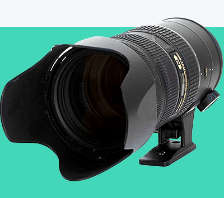Please give a succinct answer using a single word or phrase:
What is the color of the backdrop?

Turquoise